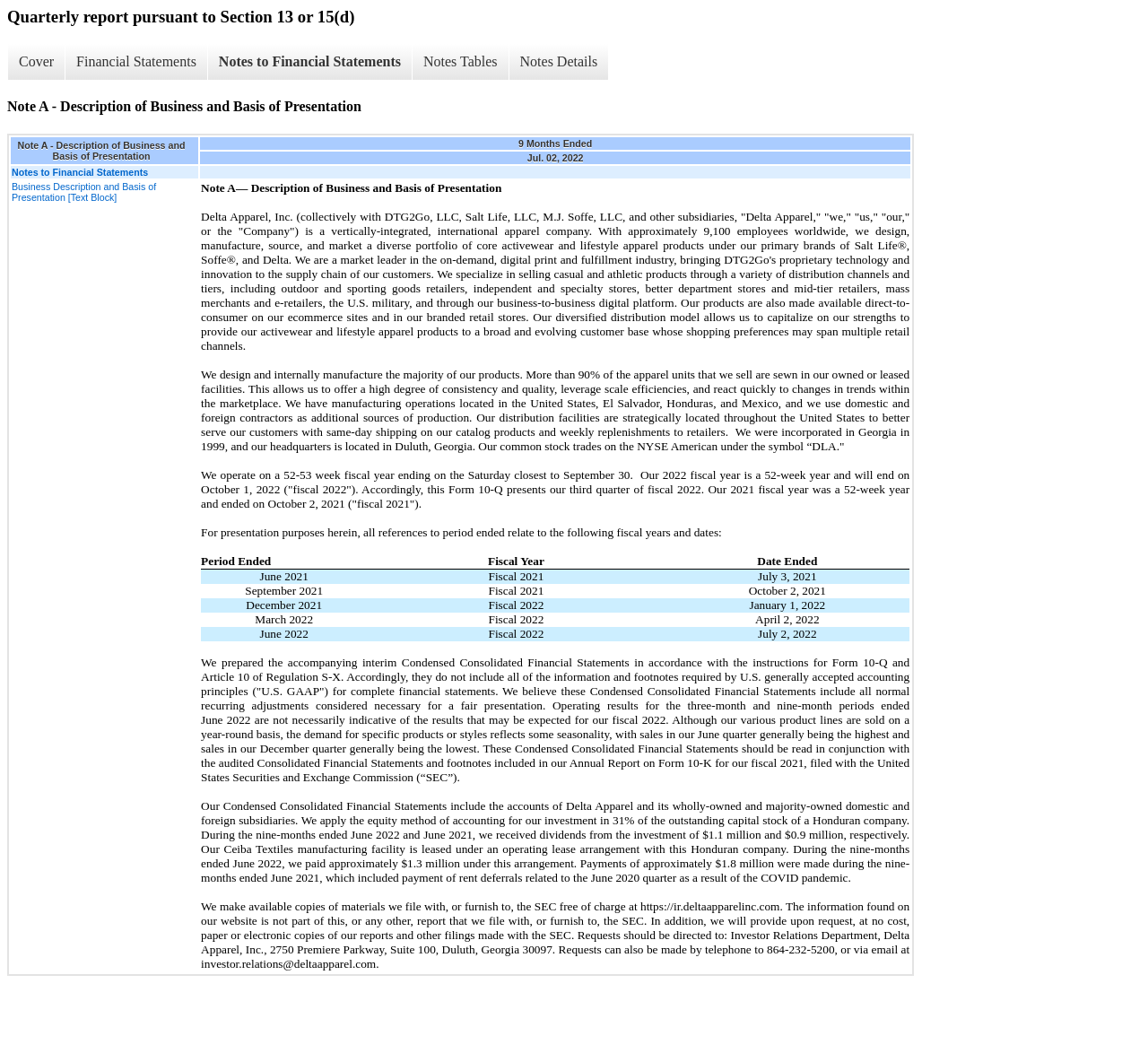Please analyze the image and provide a thorough answer to the question:
What is the company's stock symbol?

The company's stock symbol is mentioned in the text block under the heading 'Note A - Description of Business and Basis of Presentation', which states that the company's common stock trades on the NYSE American under the symbol 'DLA'.